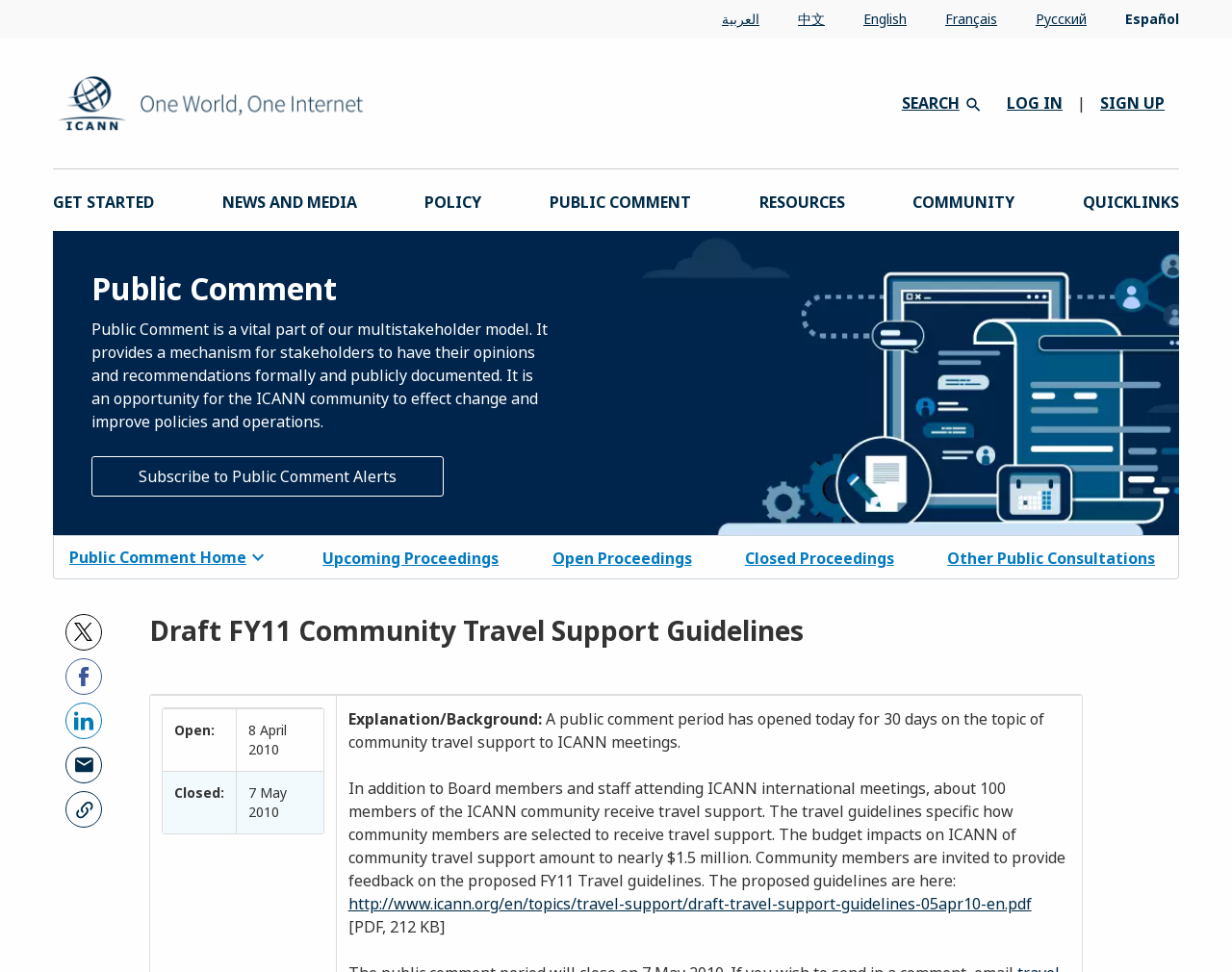Given the element description "Summary/analysis of comments" in the screenshot, predict the bounding box coordinates of that UI element.

[0.309, 0.643, 0.495, 0.664]